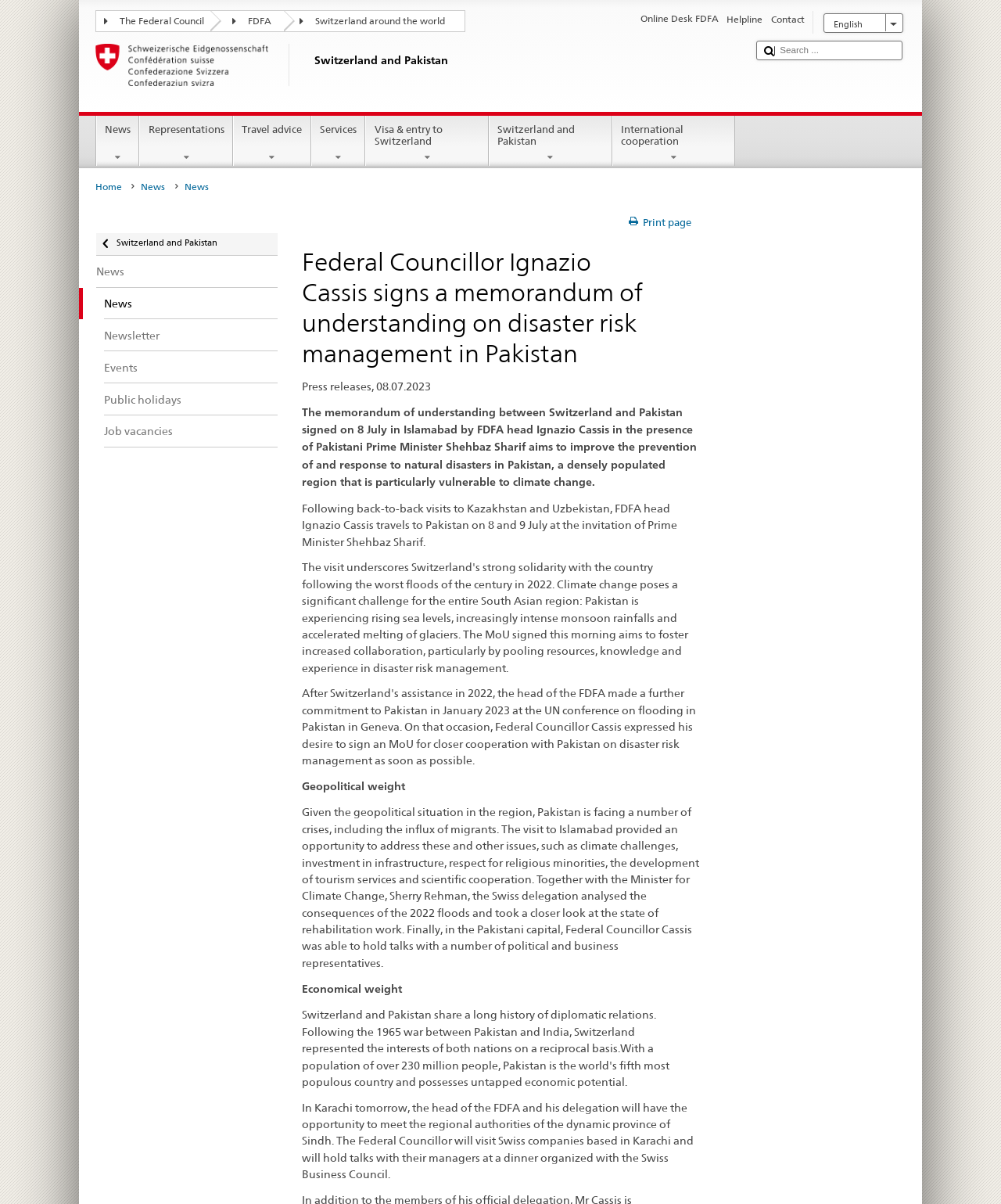Provide a brief response to the question below using one word or phrase:
What is the logo of FDFA?

Logo FDFA